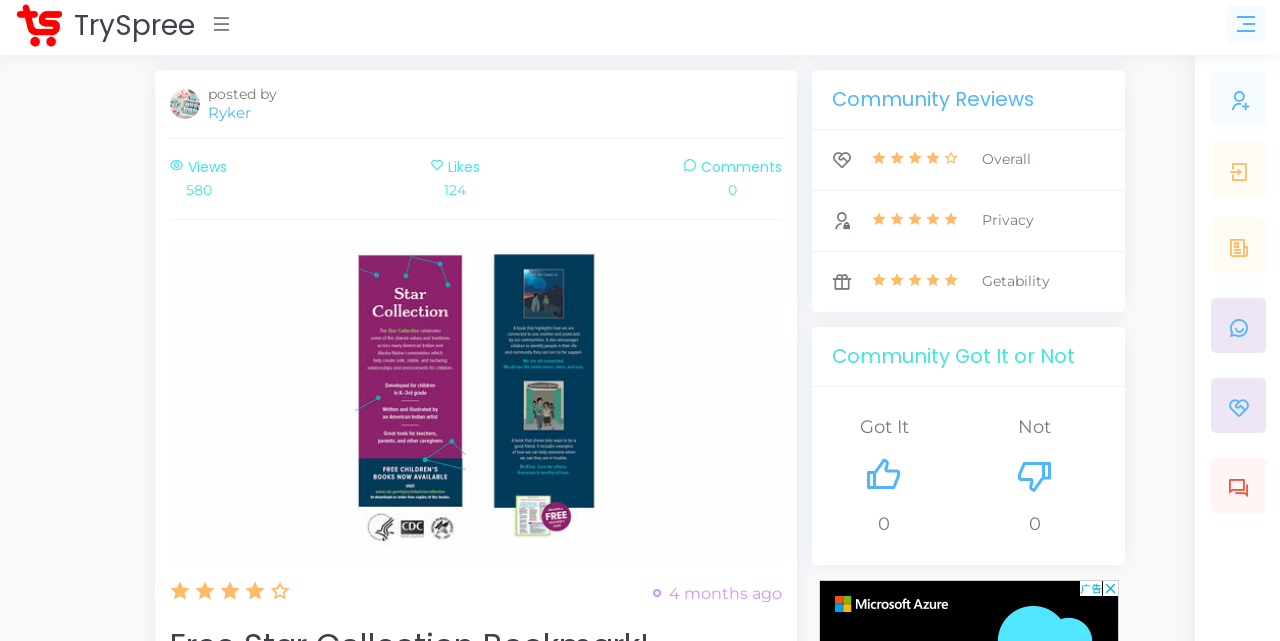Please locate the bounding box coordinates of the element's region that needs to be clicked to follow the instruction: "Read the community reviews". The bounding box coordinates should be provided as four float numbers between 0 and 1, i.e., [left, top, right, bottom].

[0.65, 0.132, 0.808, 0.178]